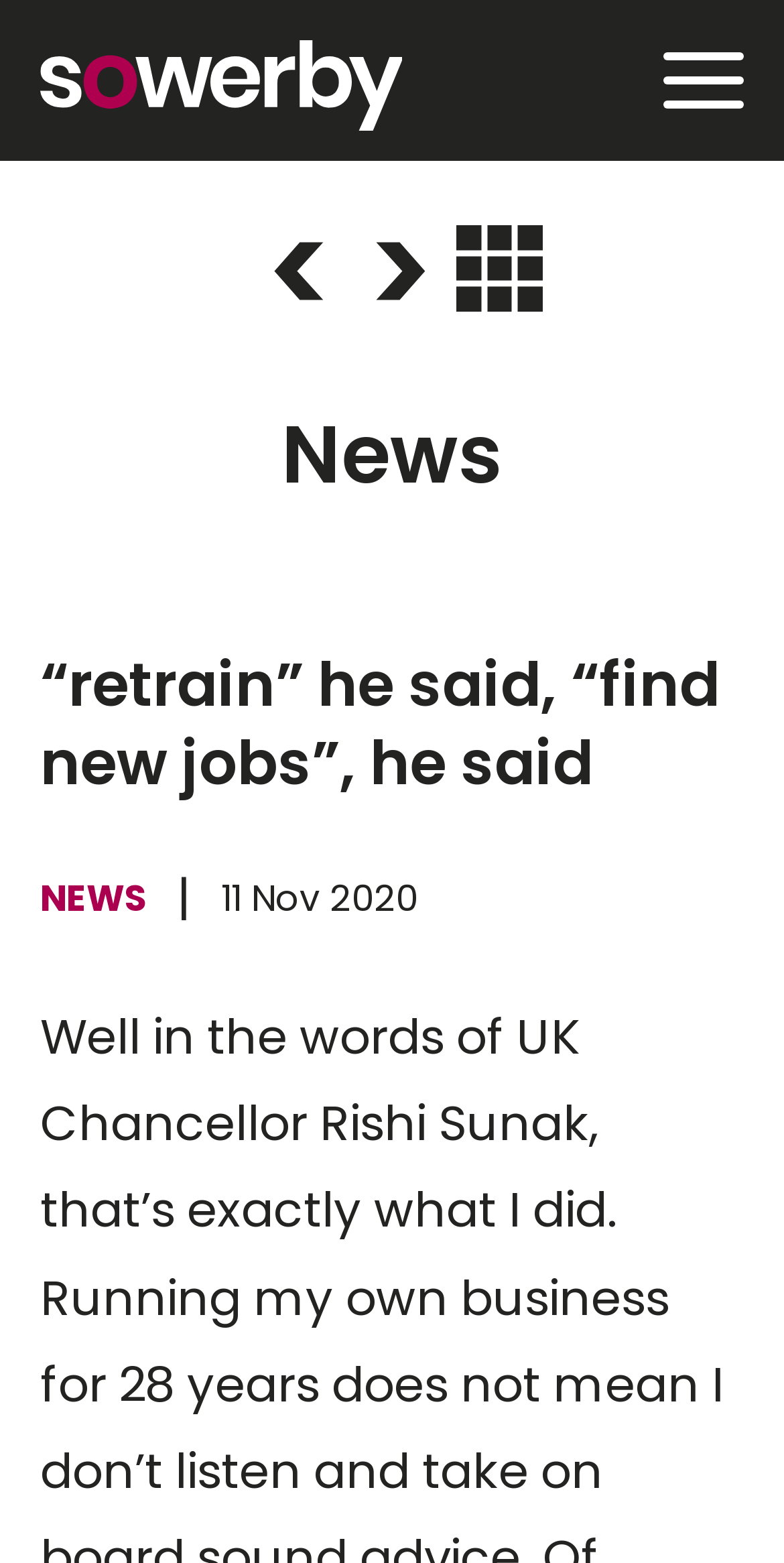Show the bounding box coordinates for the HTML element described as: "Services".

[0.051, 0.233, 0.949, 0.295]